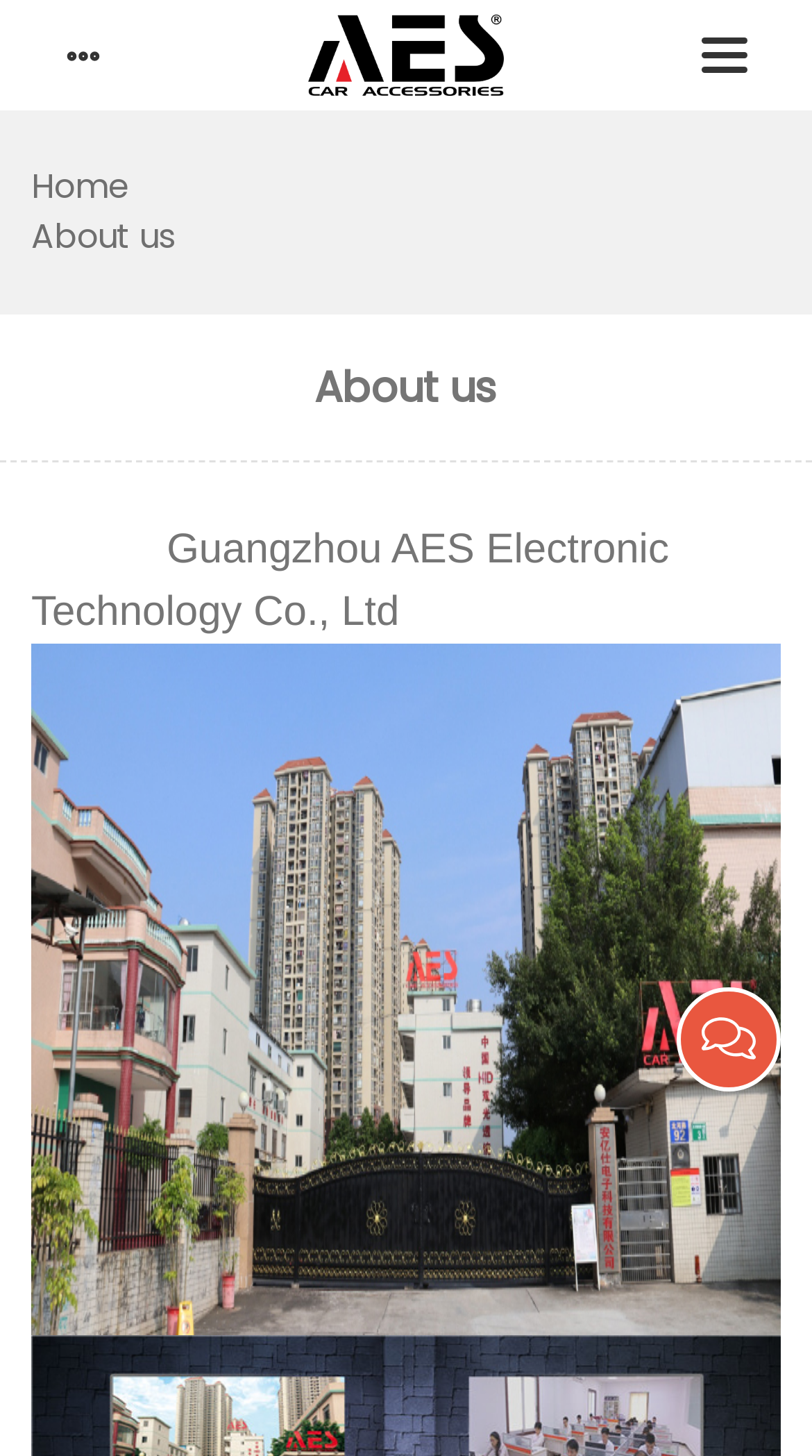Please analyze the image and provide a thorough answer to the question:
What is the link 'About us' for?

The link 'About us' is a navigation element on the webpage, and its location and bounding box coordinates suggest that it is a prominent link. It is likely that clicking on this link will take the user to a page with more information about the company.